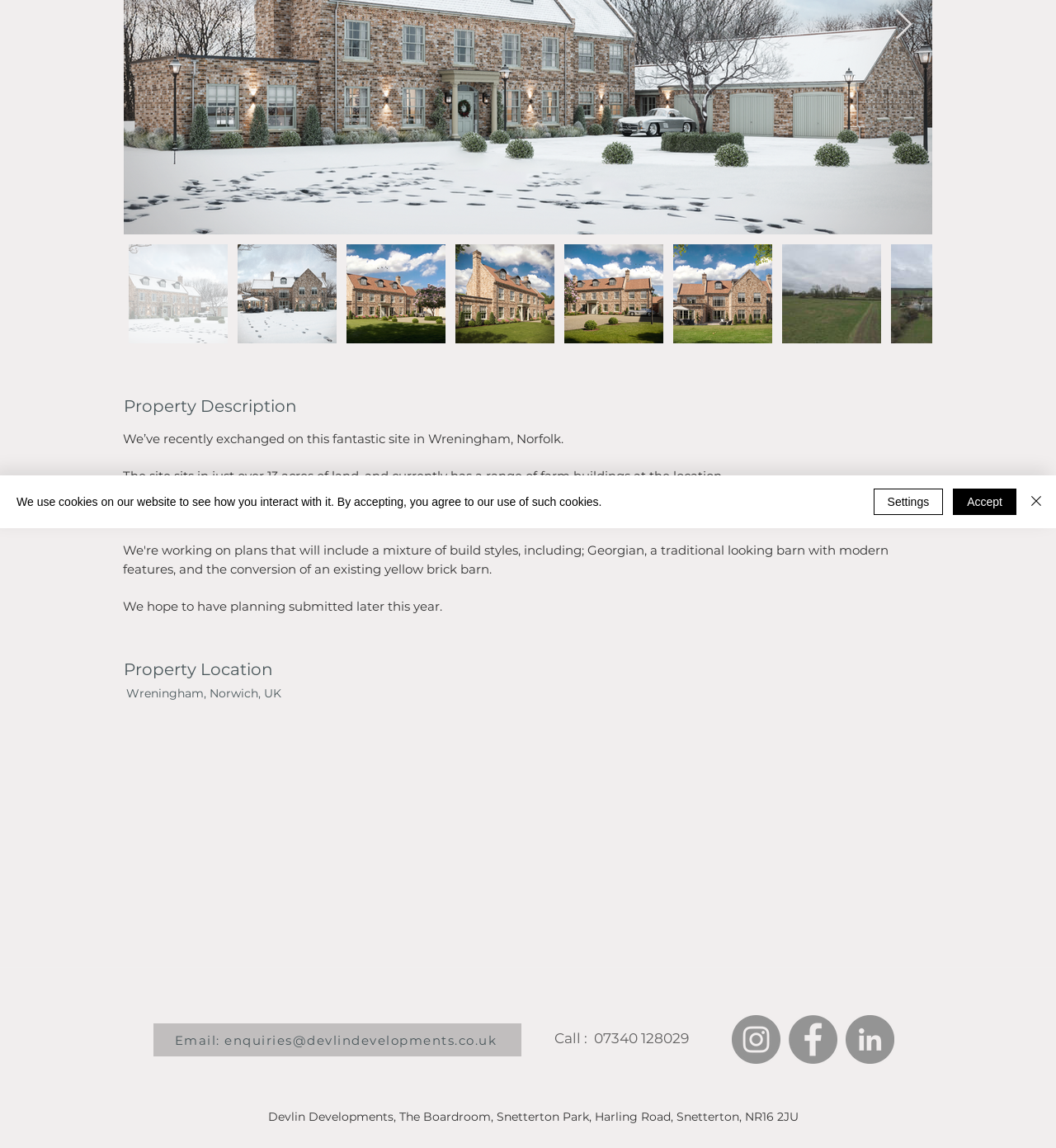Locate the bounding box of the UI element with the following description: "Call : 07340 128029".

[0.512, 0.897, 0.652, 0.912]